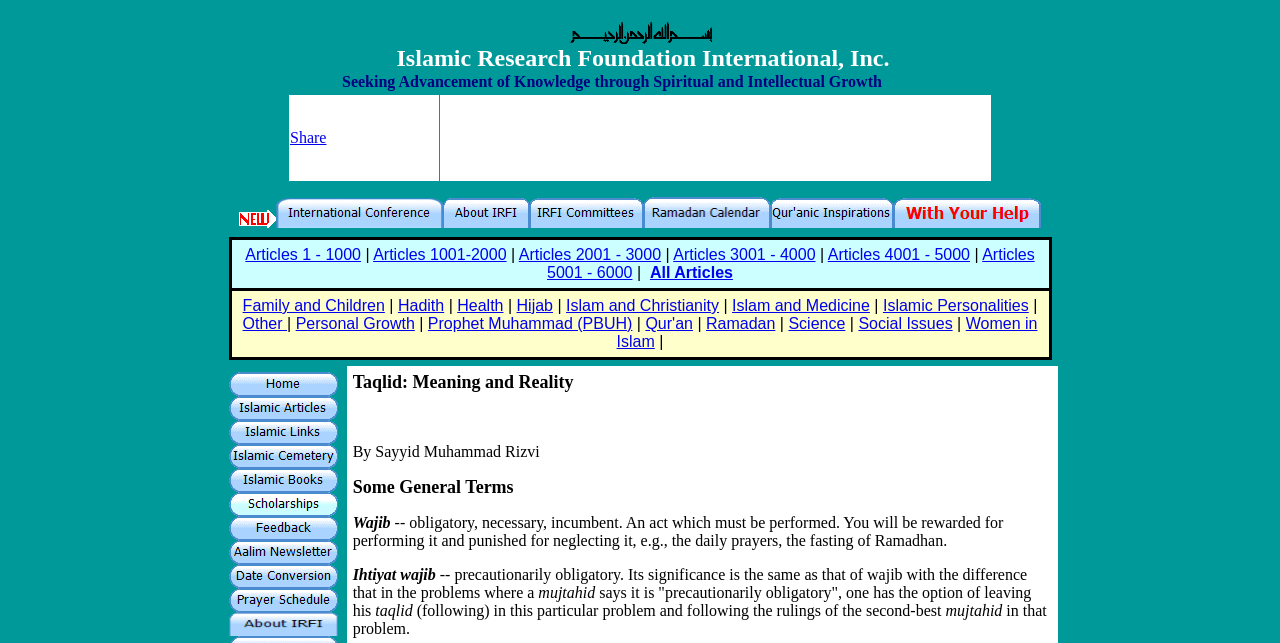What is the name of the organization?
Carefully analyze the image and provide a detailed answer to the question.

The name of the organization can be found in the first gridcell of the first row of the table, which contains the text 'Islamic Research Foundation International, Inc. Seeking Advancement of Knowledge through Spiritual and Intellectual Growth'.